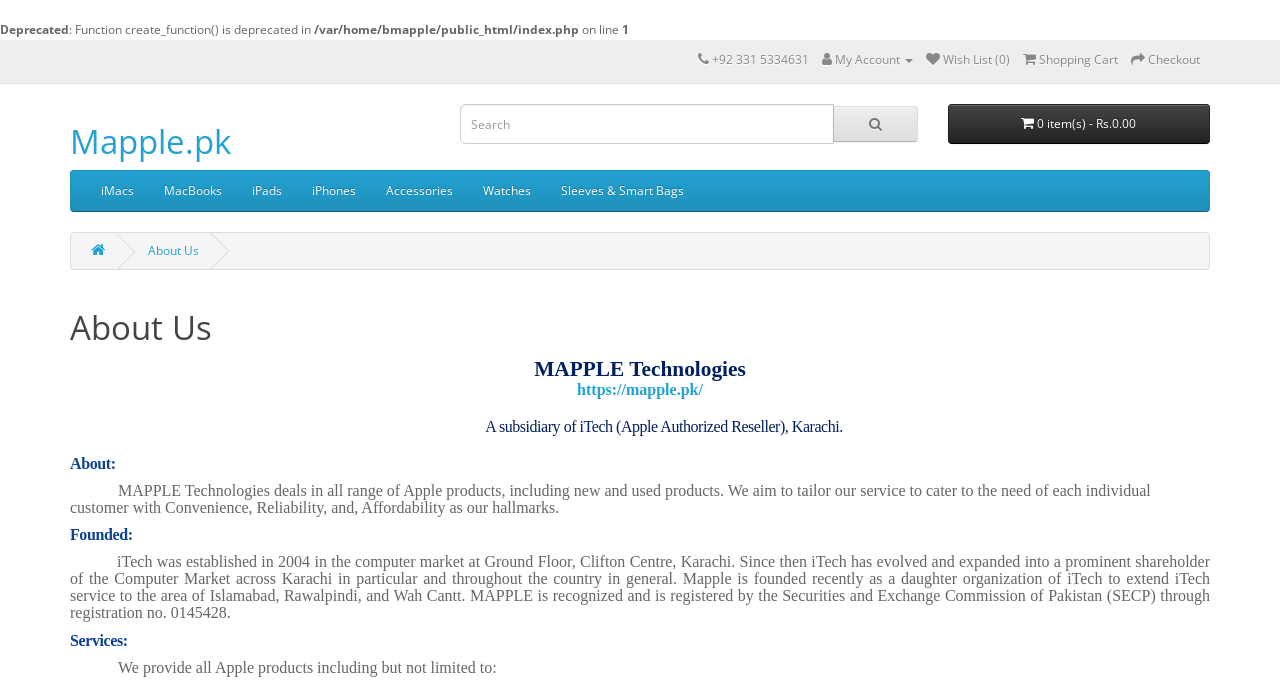Provide the bounding box coordinates of the HTML element this sentence describes: "Mapple.pk".

[0.055, 0.173, 0.18, 0.238]